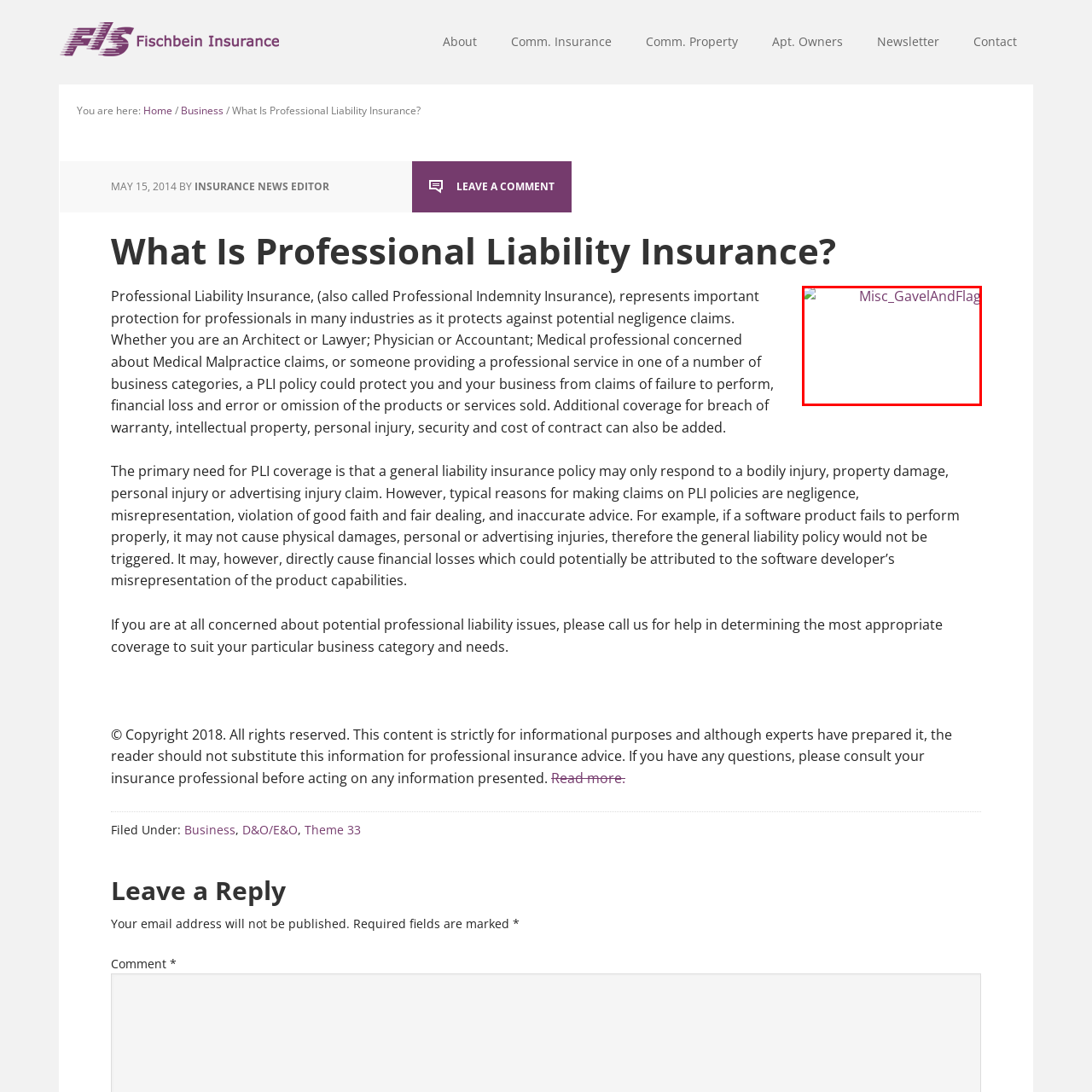Carefully examine the image inside the red box and generate a detailed caption for it.

The image titled "Misc_GavelAndFlag" visually represents themes related to law and regulation. It prominently features a gavel, a symbol of judicial authority, often associated with legal proceedings and decision-making. Accompanying the gavel is a flag, which may signify national or legal standards, underscoring the context of professional liability insurance discussed in the associated article. This imagery enhances the understanding of the legal protections available to various professionals, as the article outlines the importance of professional liability insurance in safeguarding against negligence claims across numerous fields. The image serves as a metaphor for the protective role of such insurance in the legal landscape.